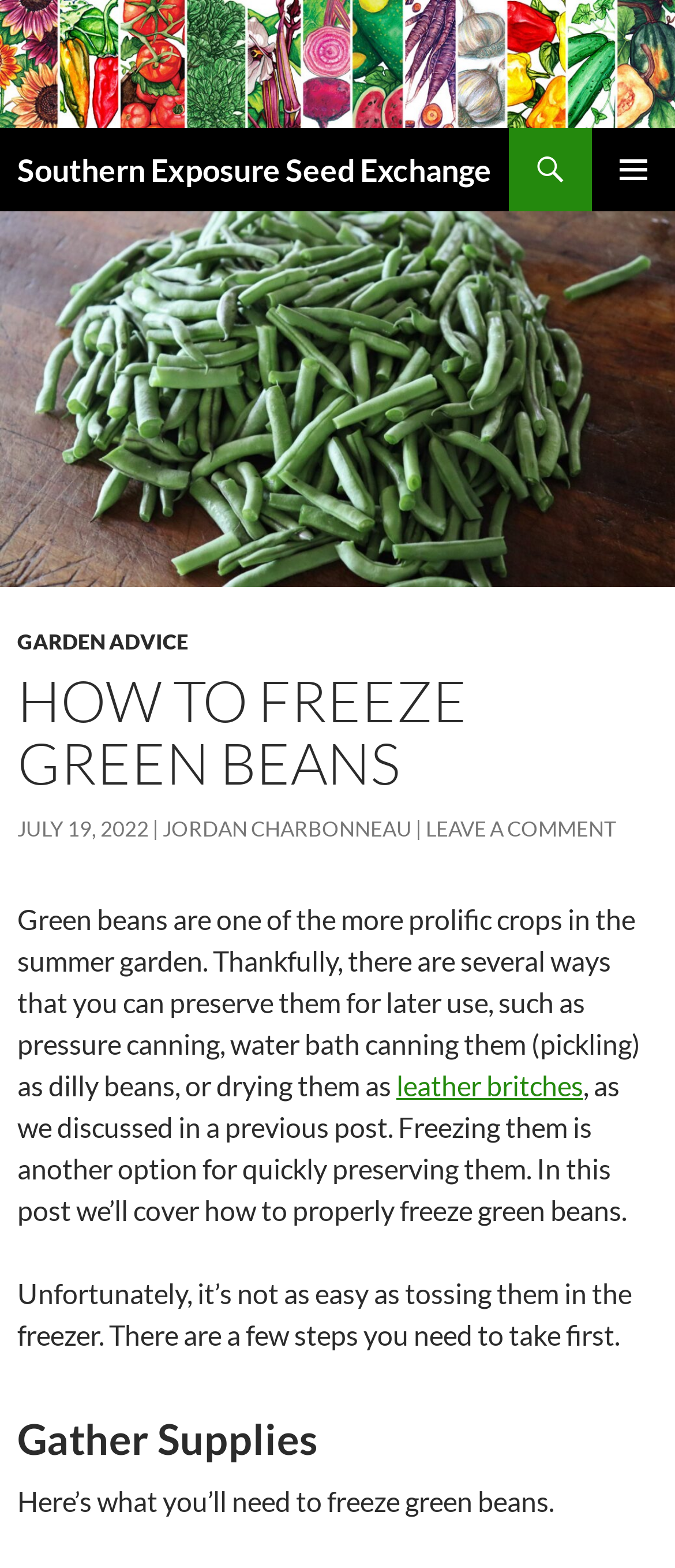Respond to the following question using a concise word or phrase: 
What is the name of the seed exchange?

Southern Exposure Seed Exchange